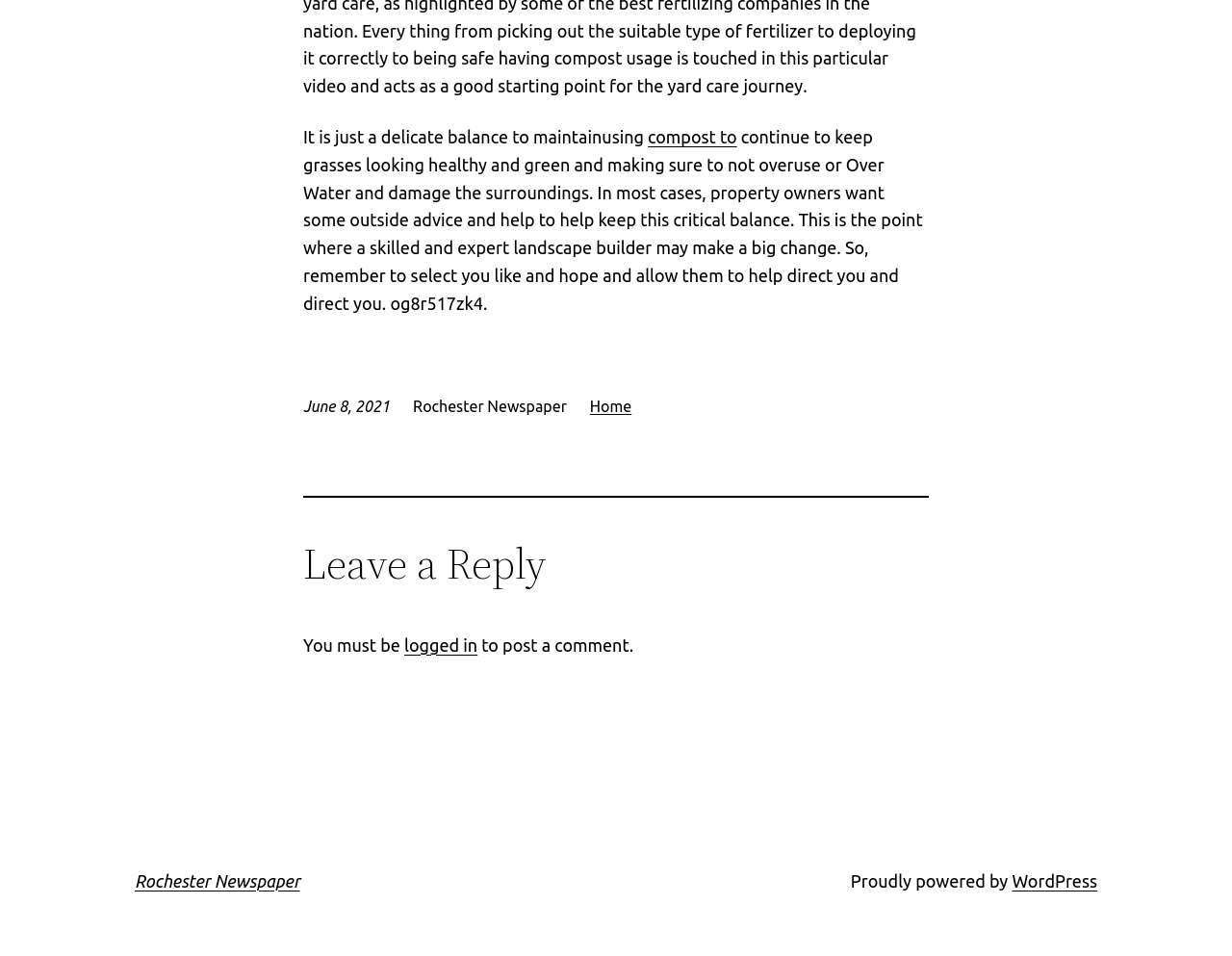Provide the bounding box coordinates for the UI element described in this sentence: "WordPress". The coordinates should be four float values between 0 and 1, i.e., [left, top, right, bottom].

[0.821, 0.911, 0.891, 0.931]